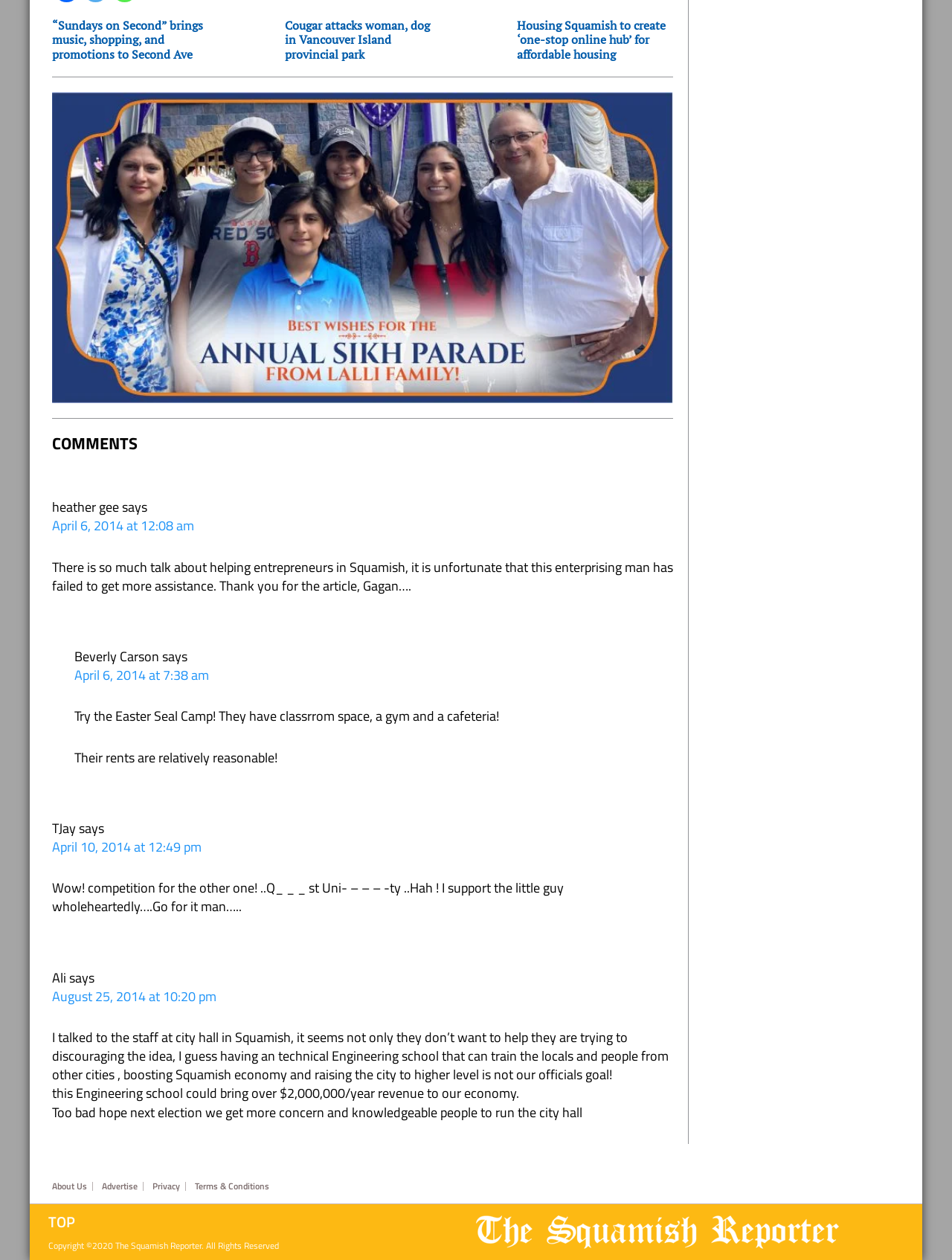Who wrote the comment about the Easter Seal Camp? Analyze the screenshot and reply with just one word or a short phrase.

Beverly Carson